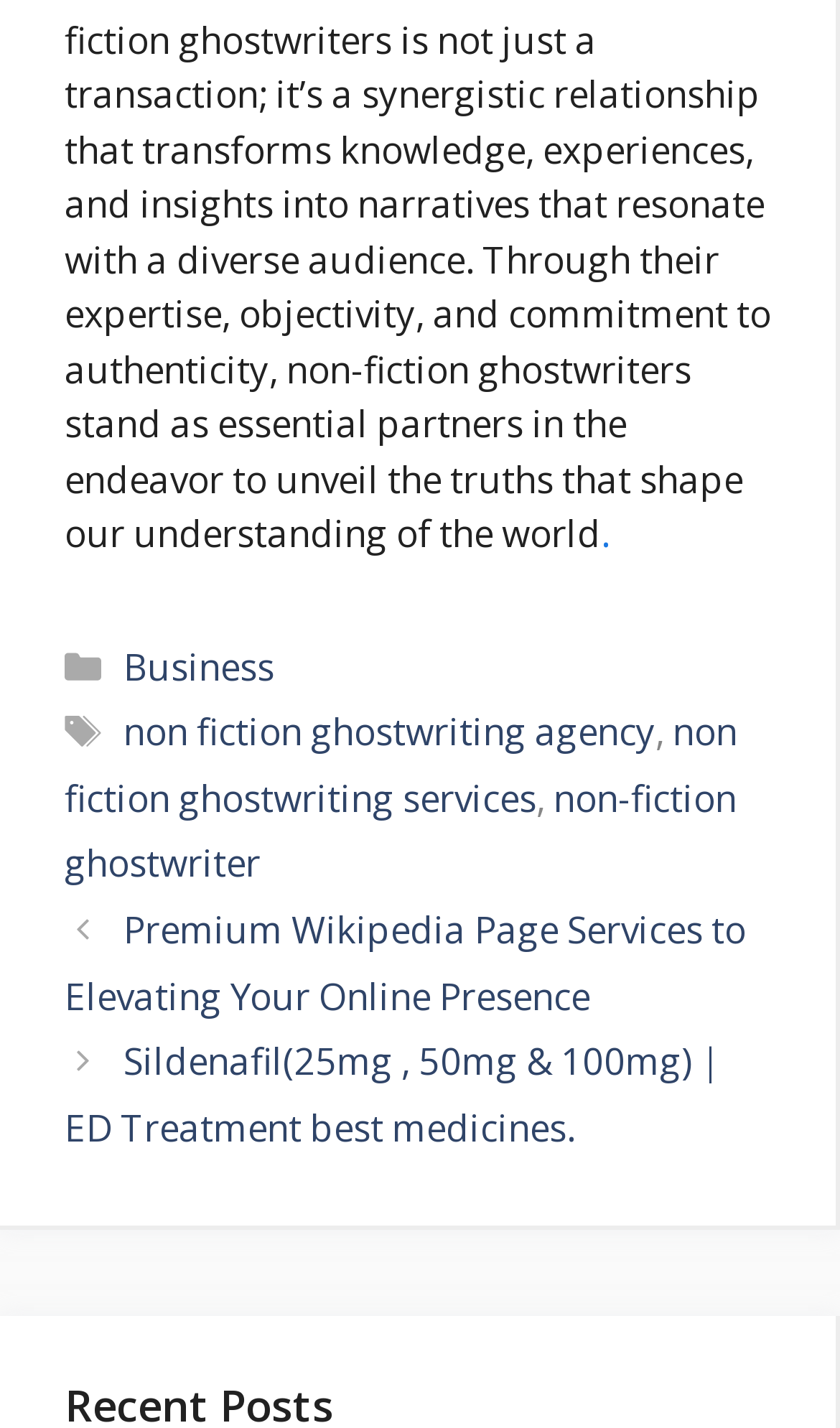Please analyze the image and provide a thorough answer to the question:
What separates the tags?

I examined the 'Tags' section and found that the tags are separated by commas. Specifically, I saw a StaticText element with a comma (',') between the tags.